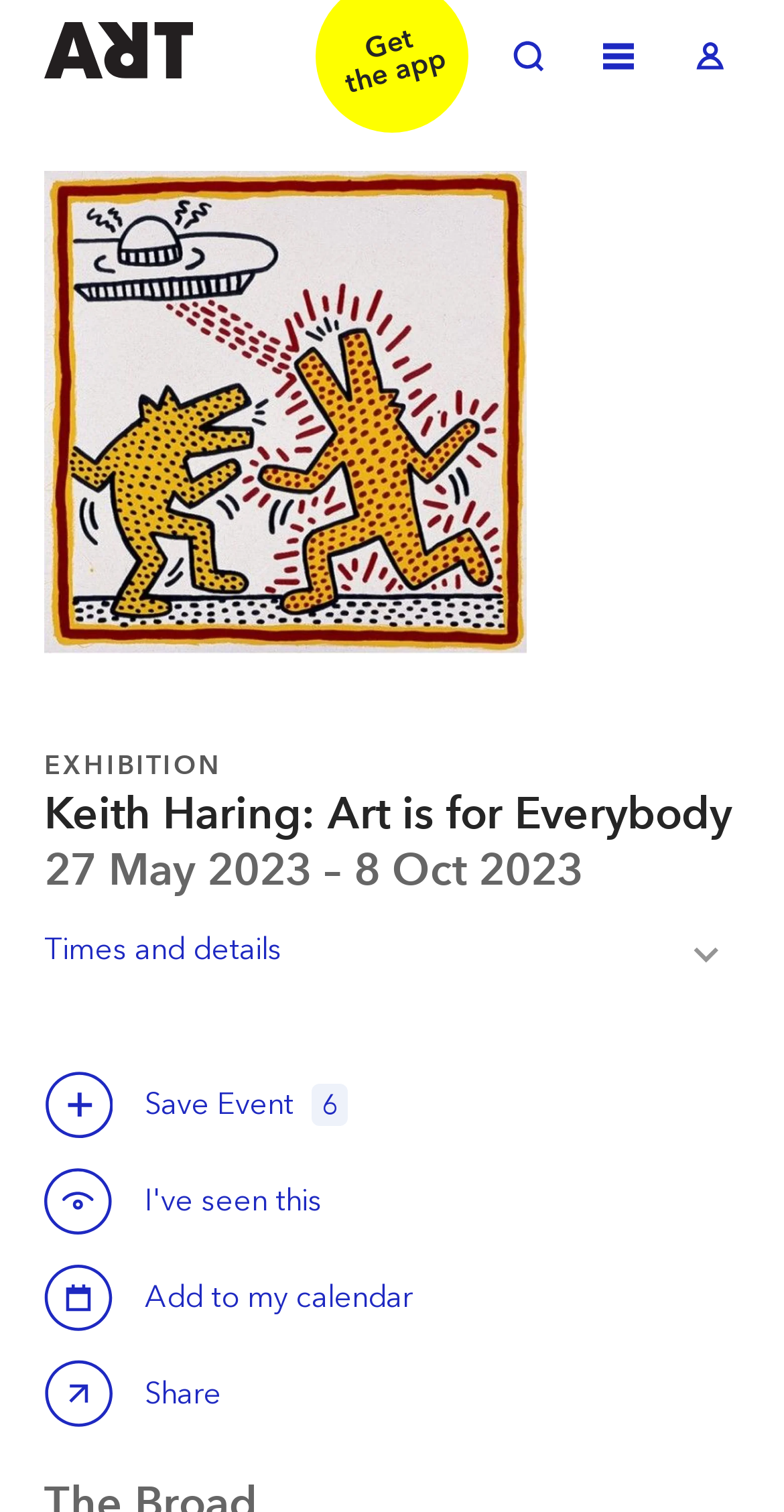What is the duration of the exhibition?
Look at the image and answer with only one word or phrase.

27 May 2023 – 8 Oct 2023